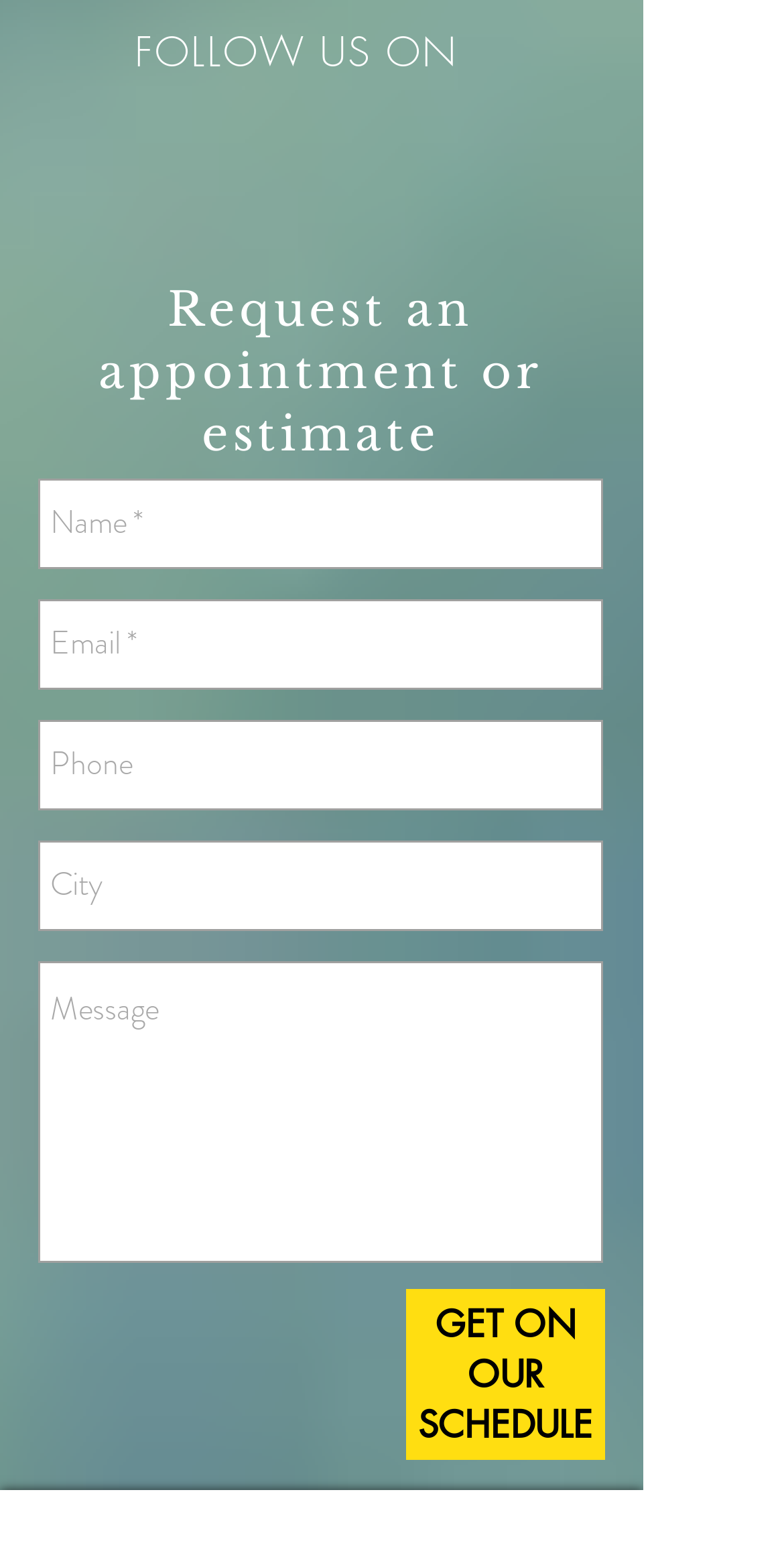What is the purpose of the form?
Please provide a comprehensive answer based on the details in the screenshot.

The form is used to request an appointment or estimate, as indicated by the heading 'Request an appointment or estimate' above the form fields.